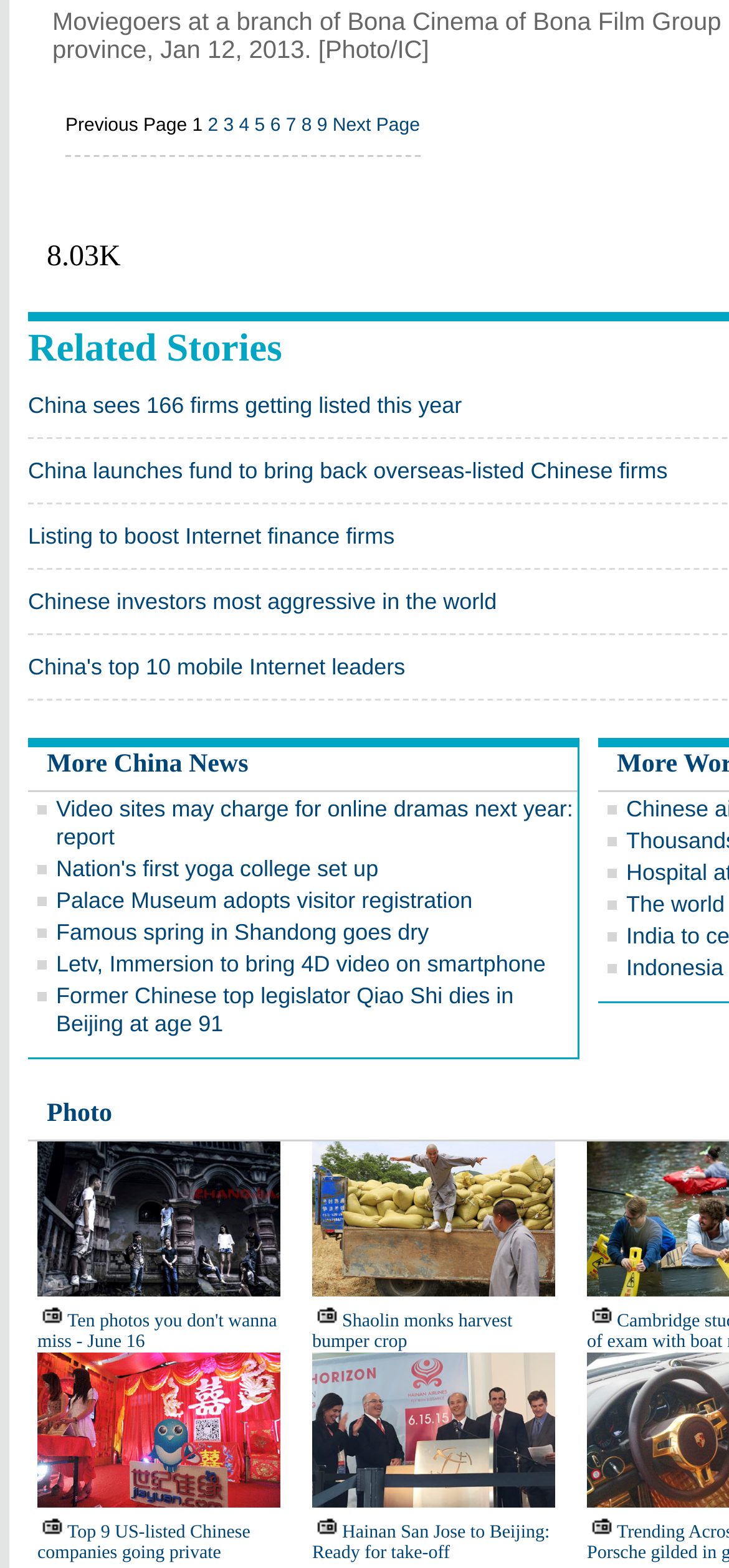What is the category of the news article 'Listing to boost Internet finance firms'?
Please craft a detailed and exhaustive response to the question.

I inferred the category of the news article 'Listing to boost Internet finance firms' by looking at its position on the page, which is among other news articles with similar topics, such as 'China sees 166 firms getting listed this year' and 'China launches fund to bring back overseas-listed Chinese firms'. The category is likely 'China News'.